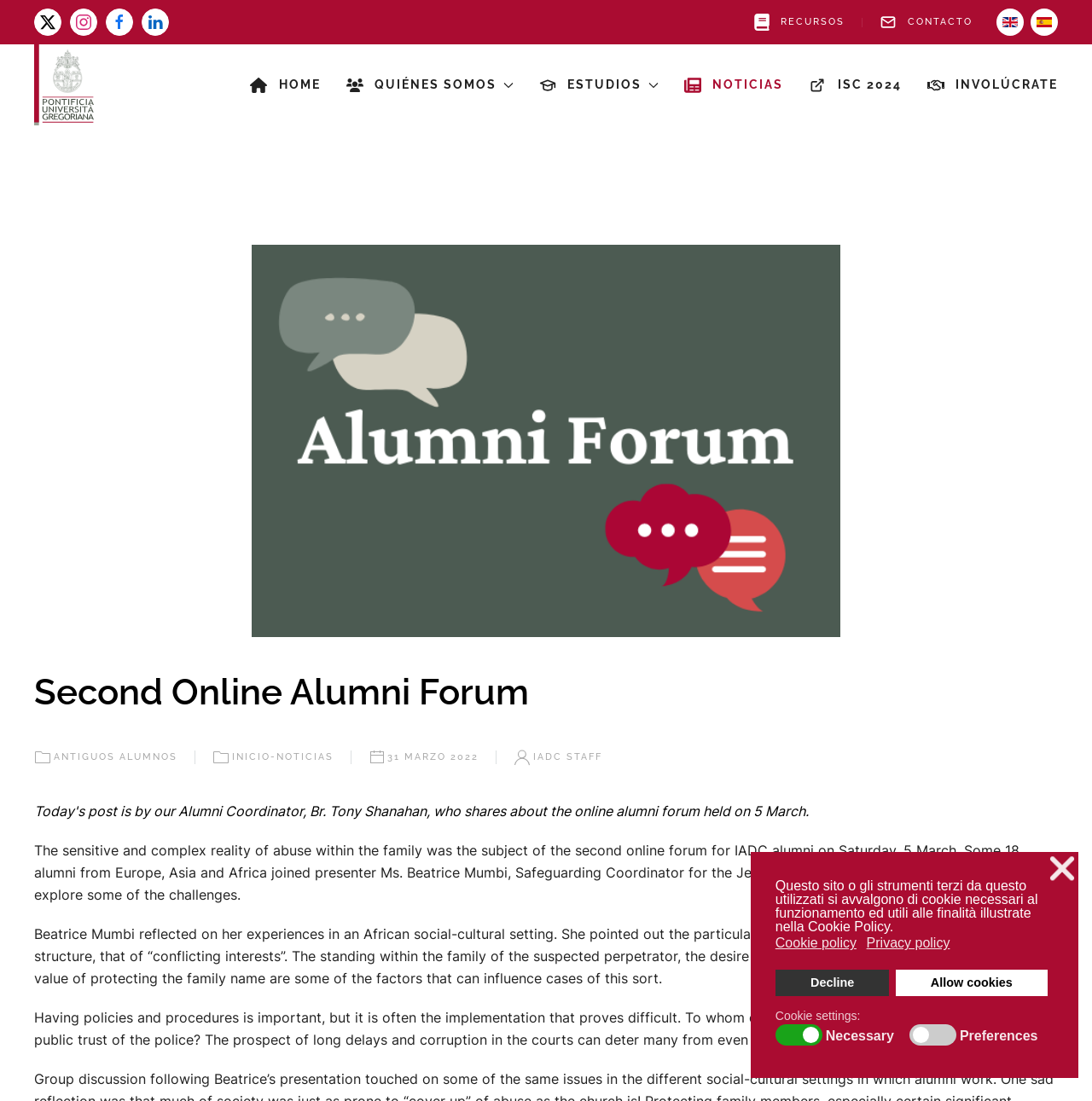Identify the bounding box coordinates of the specific part of the webpage to click to complete this instruction: "Click the 'Skip to main content' link".

[0.027, 0.029, 0.151, 0.044]